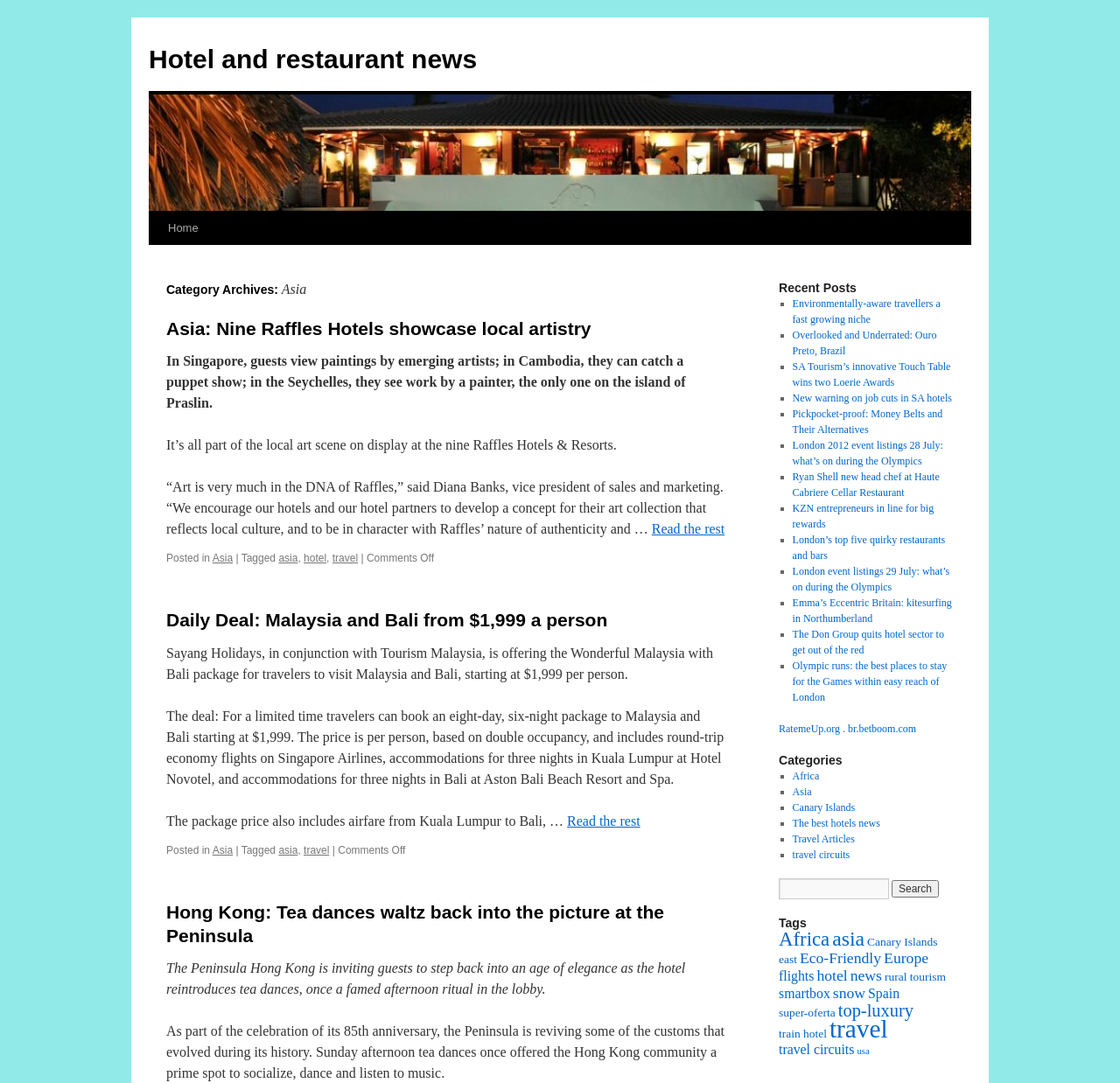Please find the bounding box coordinates of the section that needs to be clicked to achieve this instruction: "View the Daily Deal for Malaysia and Bali".

[0.148, 0.563, 0.542, 0.582]